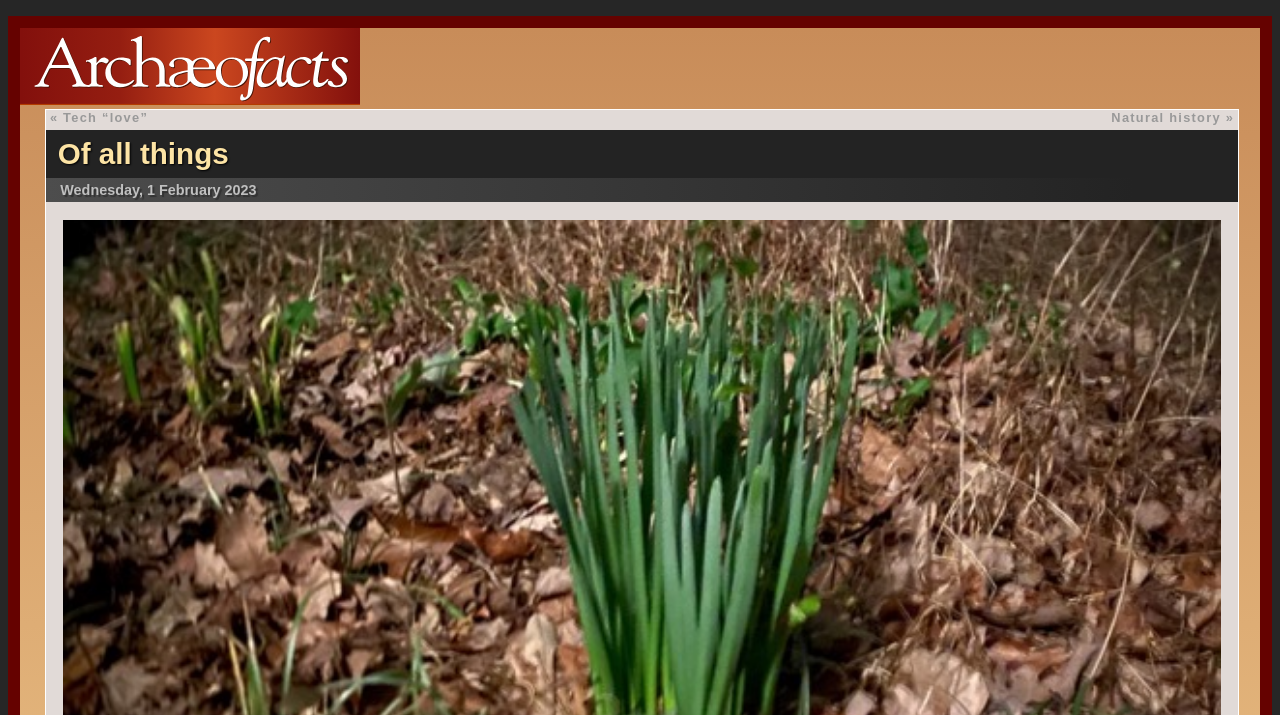What is the date displayed on the webpage?
Please provide a single word or phrase as your answer based on the image.

Wednesday, 1 February 2023